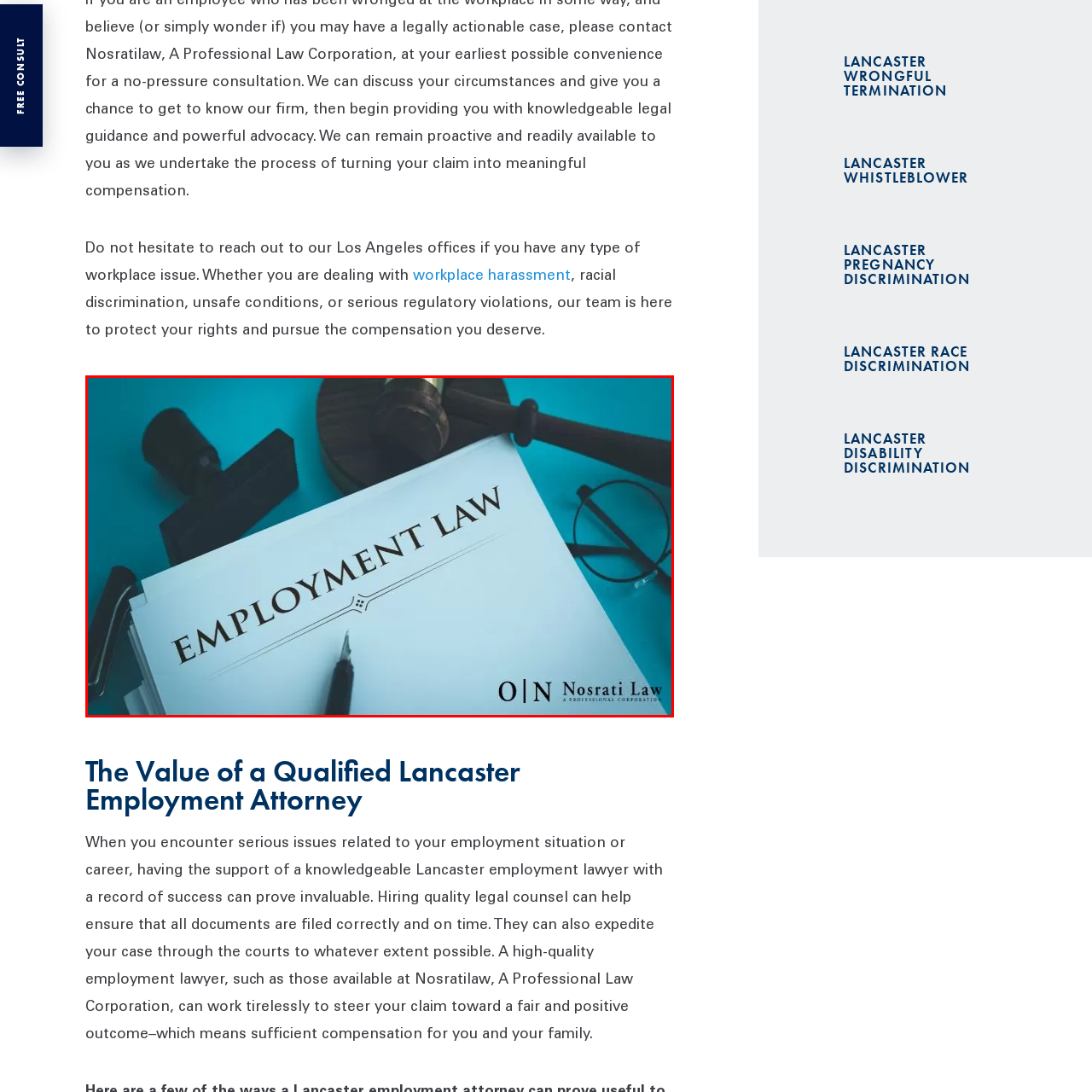What is the name of the law corporation?  
Observe the image highlighted by the red bounding box and supply a detailed response derived from the visual information in the image.

The branding of 'Nosrati Law' is visible in the corner, representing a professional law corporation dedicated to advocating for individual rights in employment-related matters, such as harassment and discrimination.